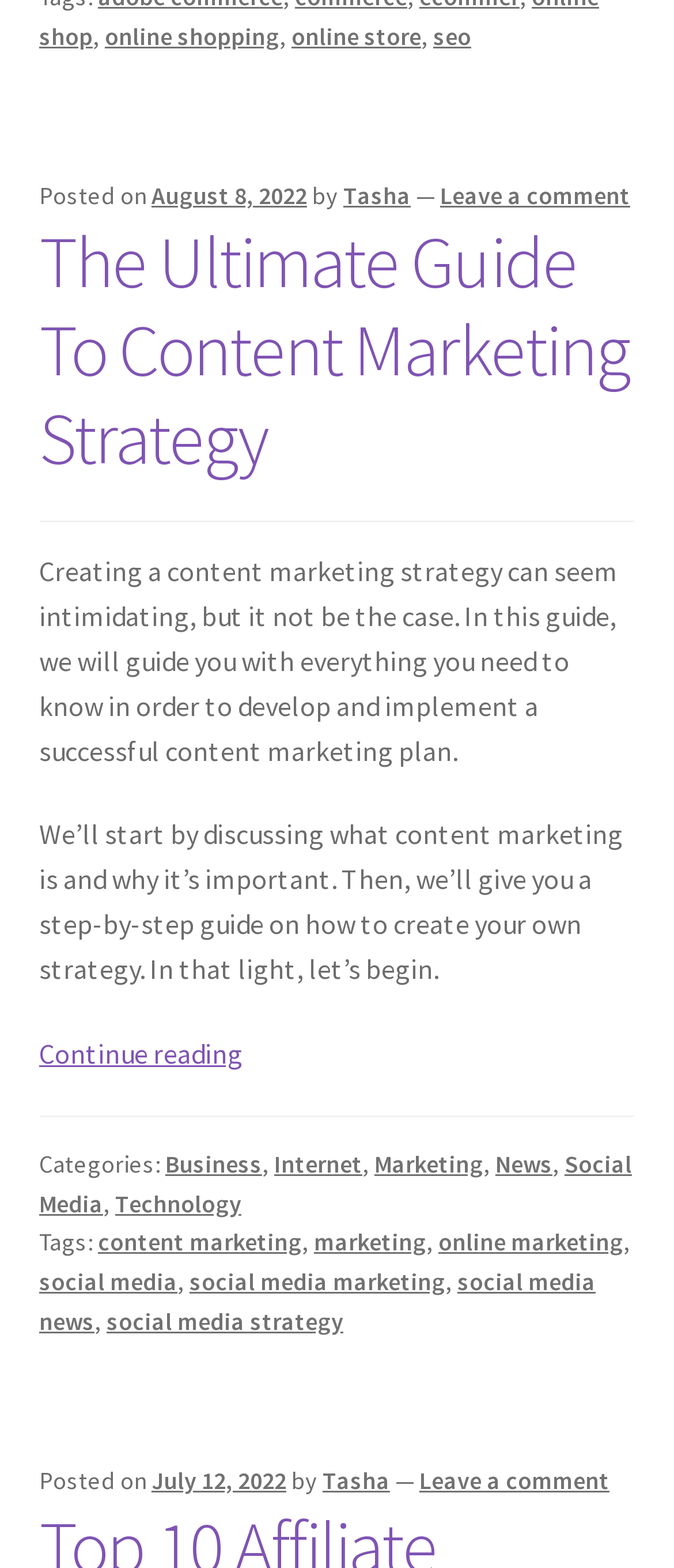Please find the bounding box coordinates of the clickable region needed to complete the following instruction: "Click on online shopping". The bounding box coordinates must consist of four float numbers between 0 and 1, i.e., [left, top, right, bottom].

[0.155, 0.013, 0.414, 0.033]